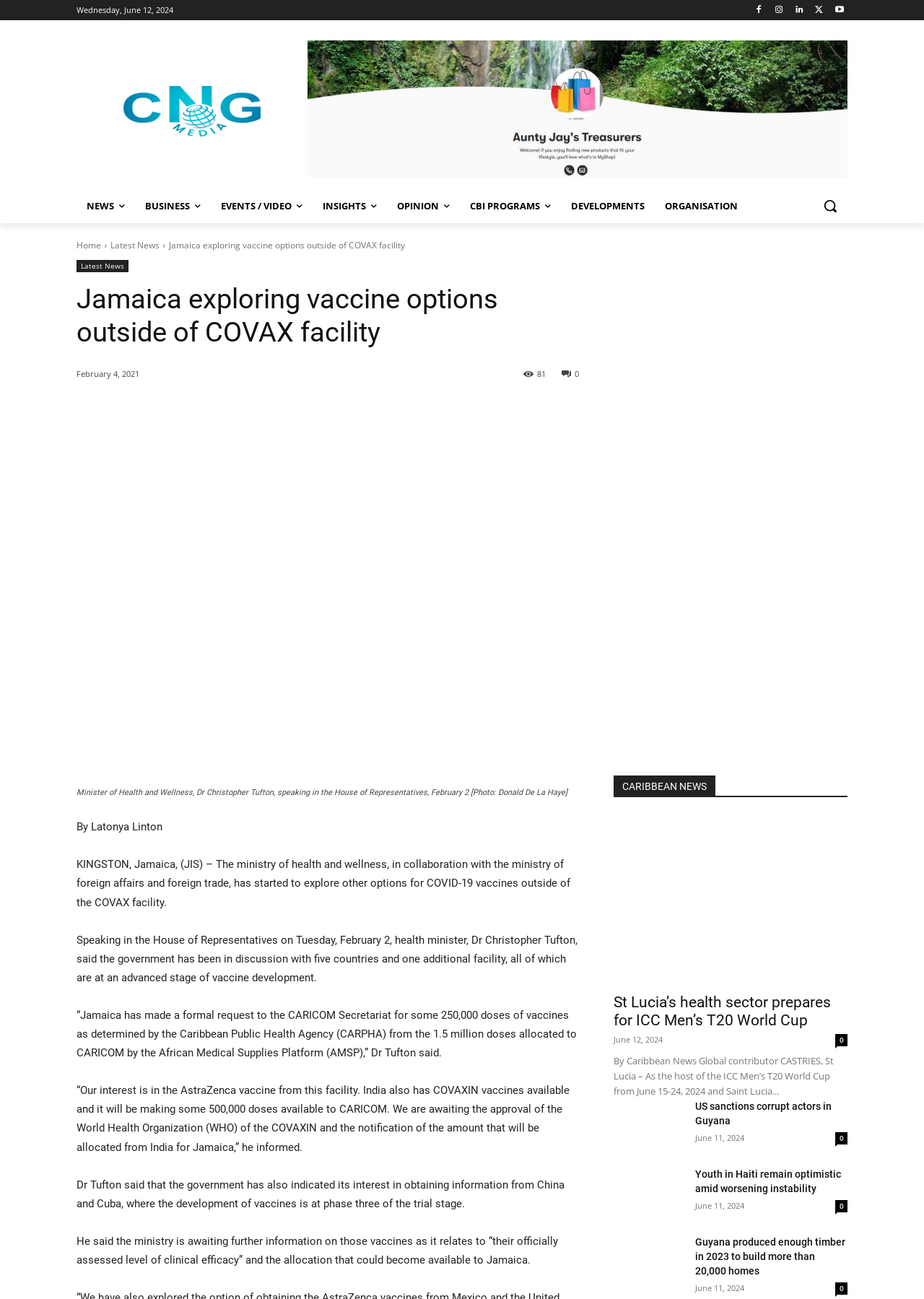What is the date of the news article?
Based on the image, provide your answer in one word or phrase.

February 4, 2021